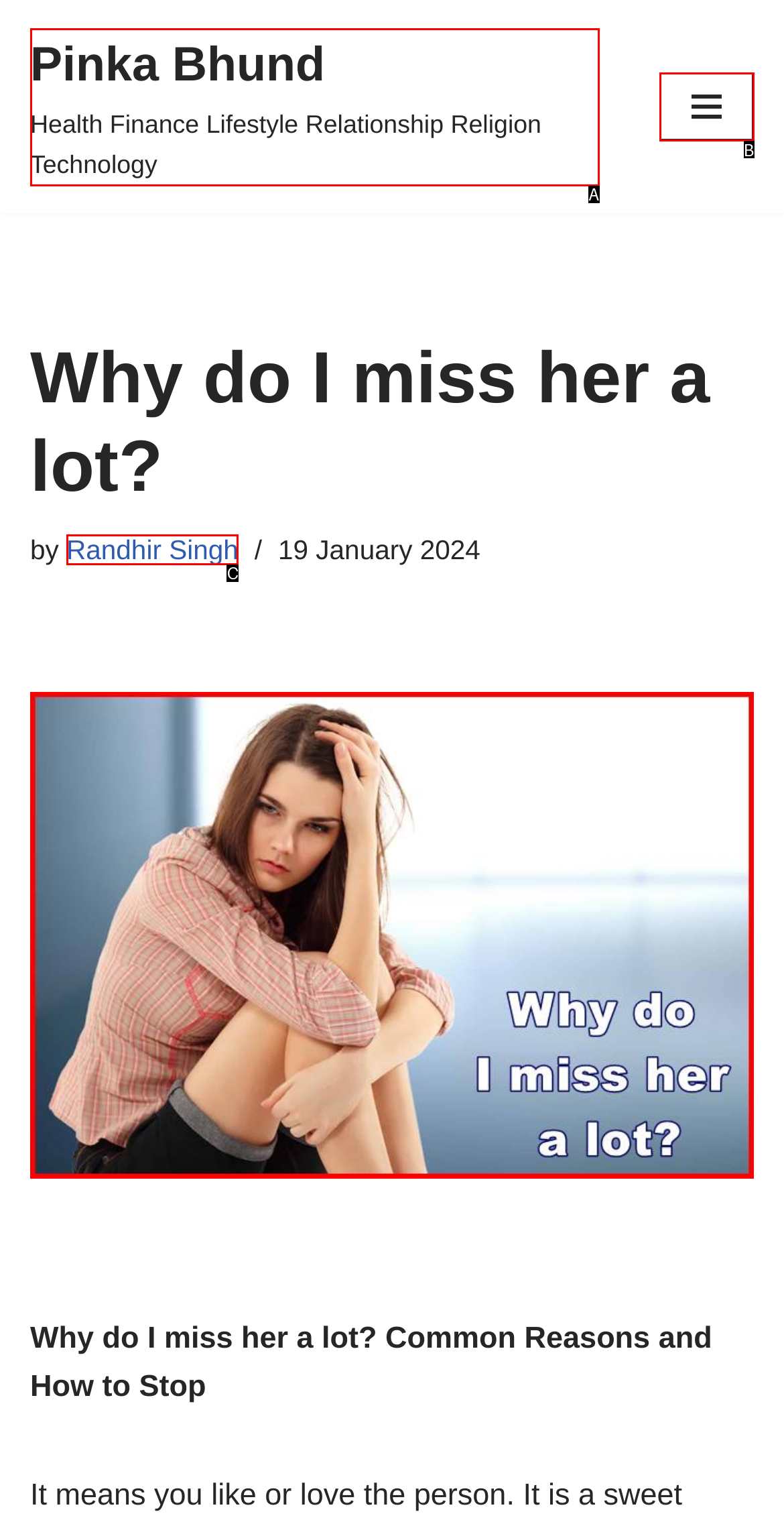Select the letter from the given choices that aligns best with the description: Navigation Menu. Reply with the specific letter only.

B